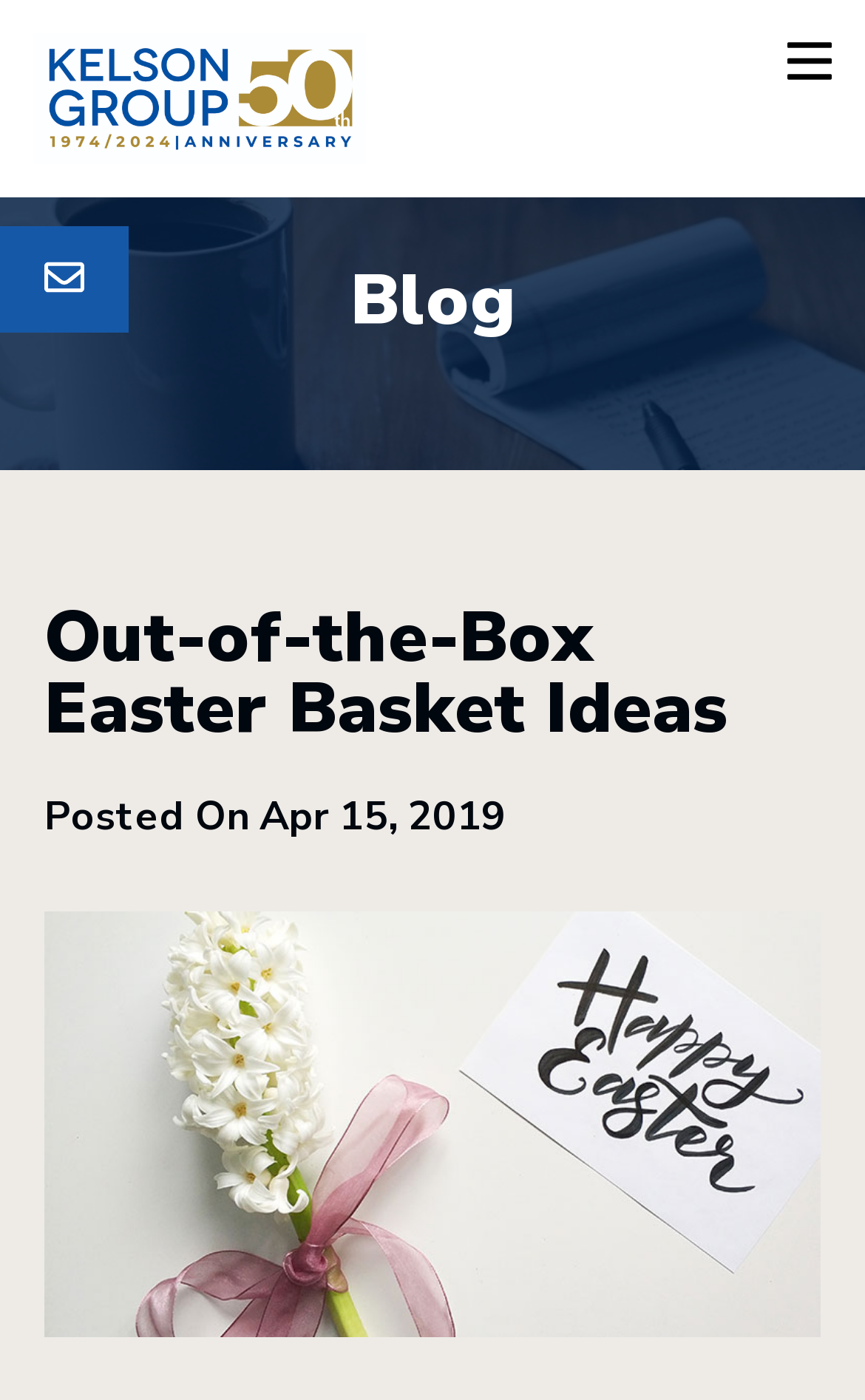Given the following UI element description: "alt="Company Logotype"", find the bounding box coordinates in the webpage screenshot.

[0.038, 0.024, 0.423, 0.118]